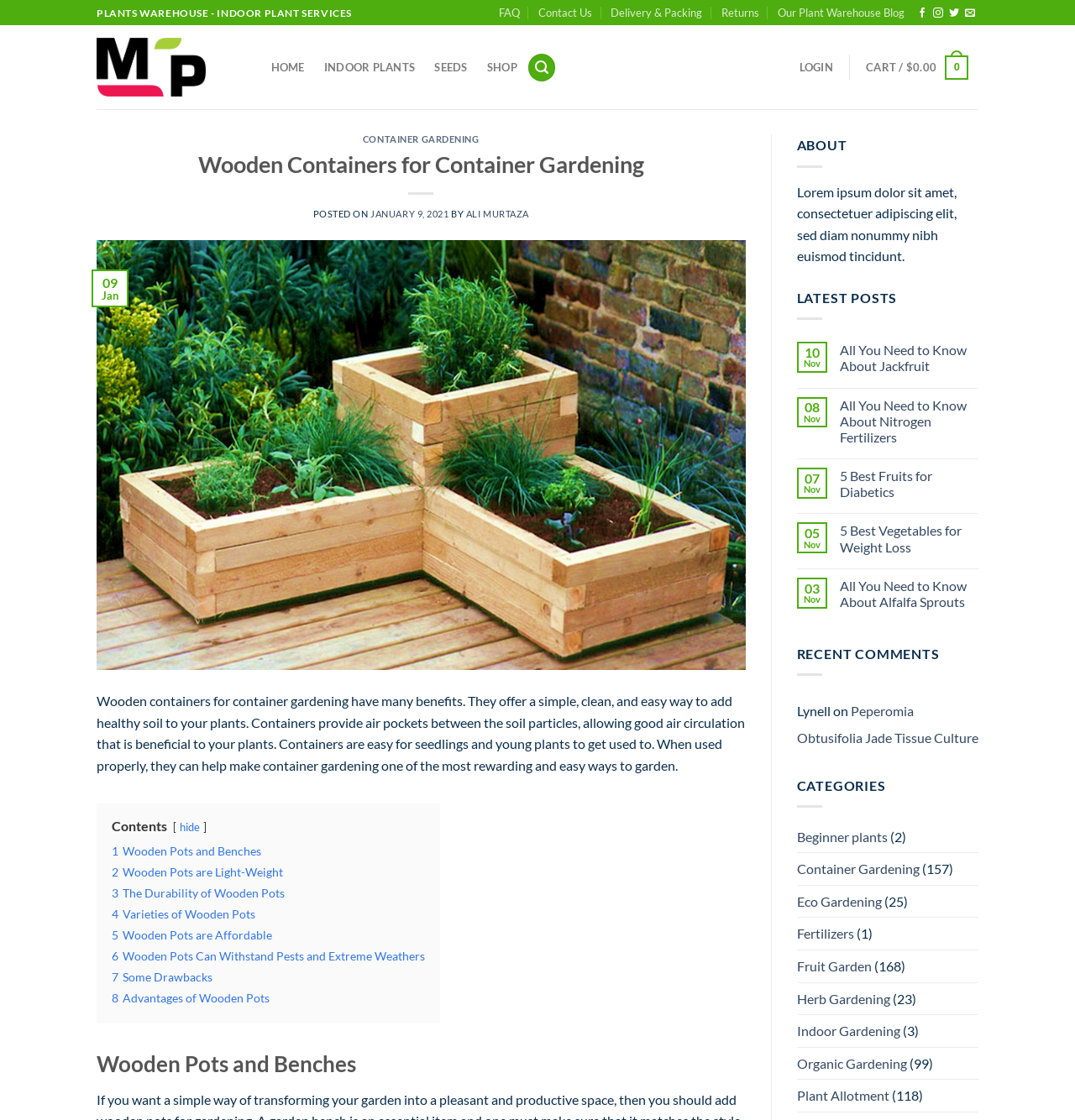Please identify the bounding box coordinates of the area that needs to be clicked to follow this instruction: "Read the 'Wooden Pots and Benches' article".

[0.09, 0.937, 0.693, 0.962]